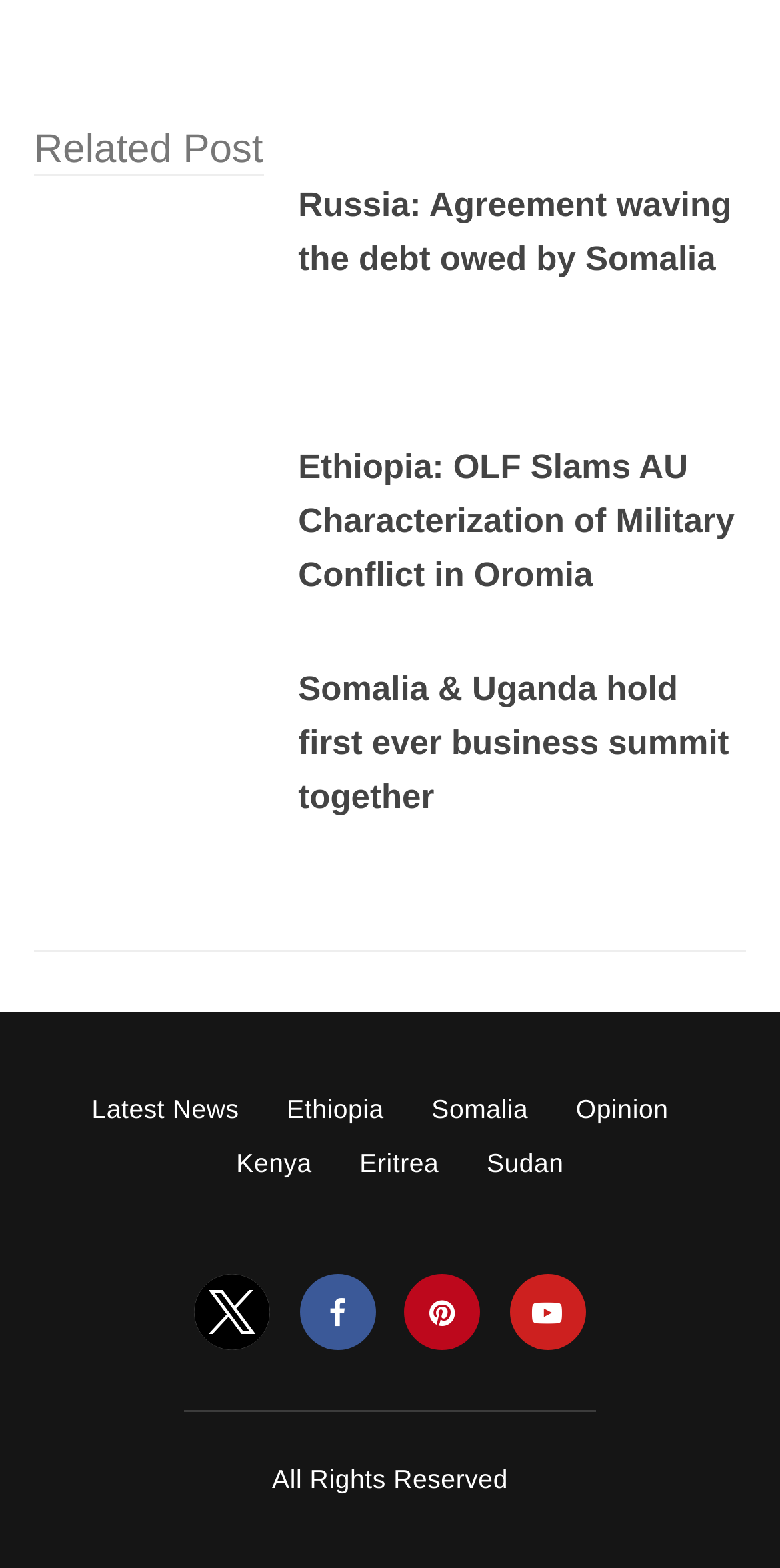Examine the image carefully and respond to the question with a detailed answer: 
What is the category of the first related post?

The first related post is 'Russia: Agreement waving the debt owed by Somalia', which is a news article, so it falls under the category of news.